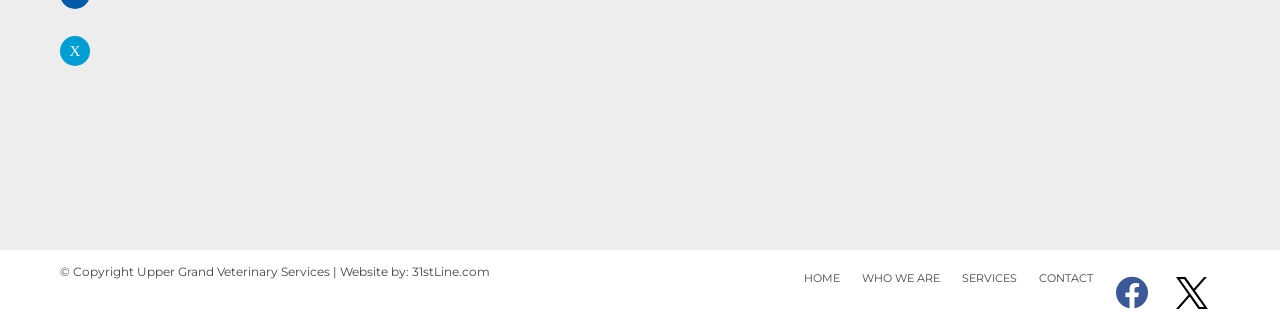How many social media links are there?
Using the image, elaborate on the answer with as much detail as possible.

I counted the number of social media links by looking at the links with icons, specifically the 'facebook2 ' and 'x ' links, which are likely Facebook and Instagram links respectively.